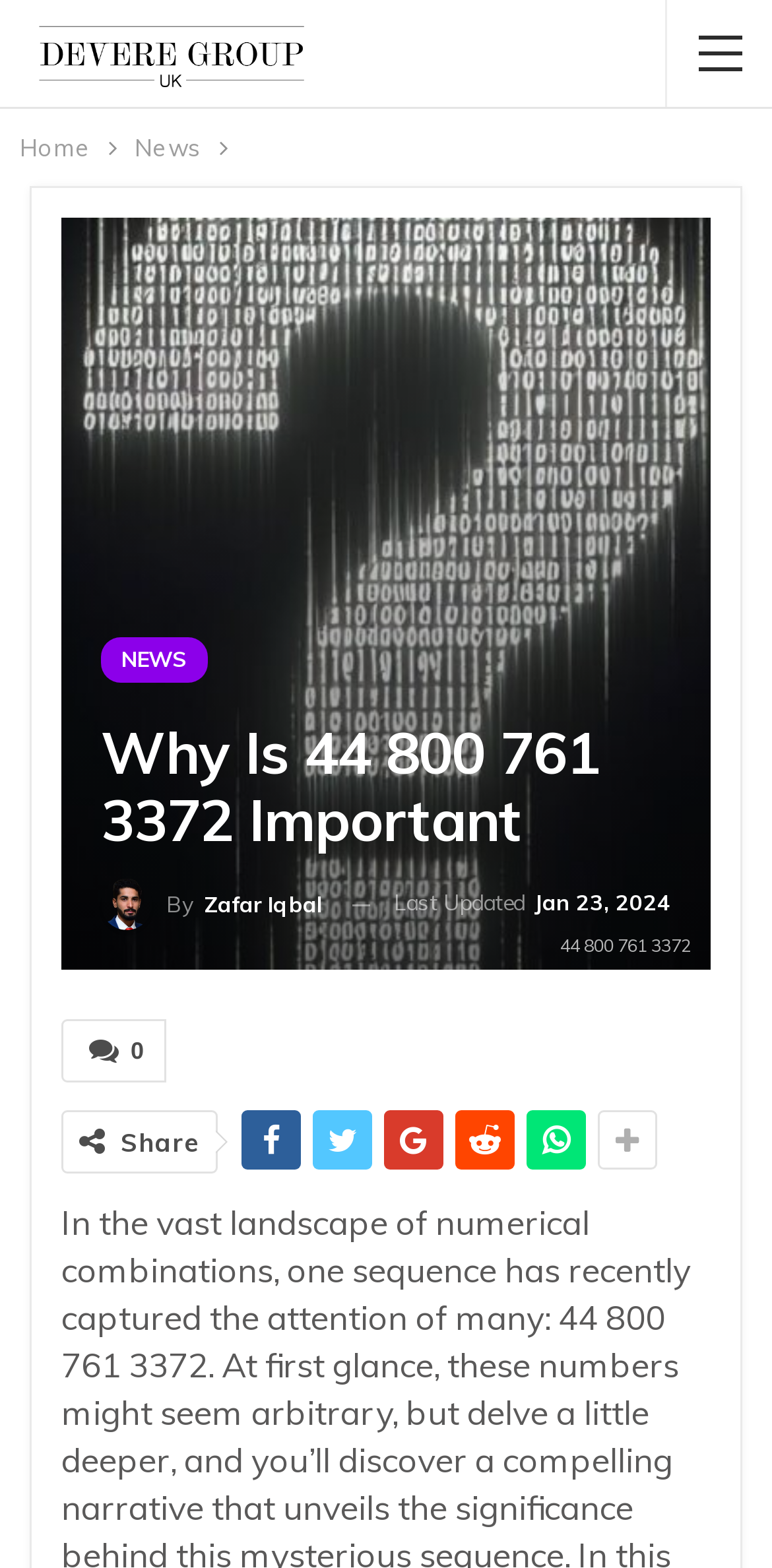Who wrote the news article?
Craft a detailed and extensive response to the question.

I found the author's name by looking at the link element with the text 'By Zafar Iqbal' which is a child element of the generic element with the text 'Why Is 44 800 761 3372 Important'.